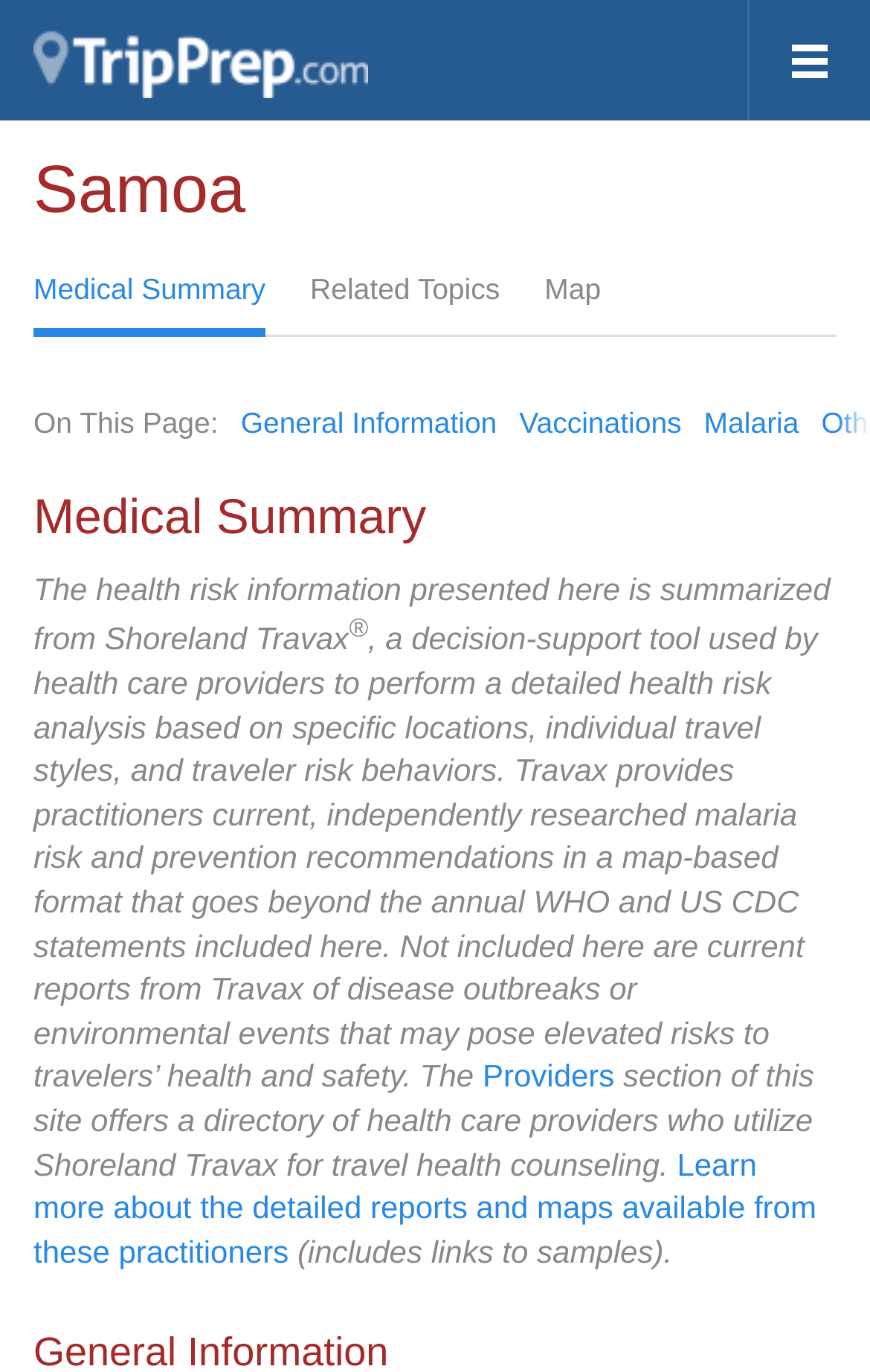Given the element description, predict the bounding box coordinates in the format (top-left x, top-left y, bottom-right x, bottom-right y), using floating point numbers between 0 and 1: General Information

[0.277, 0.296, 0.571, 0.32]